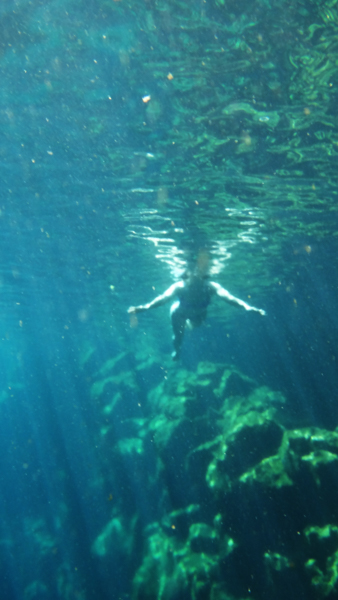What is the effect of the sunlight on the water?
Please provide a single word or phrase based on the screenshot.

Creates shimmering rays